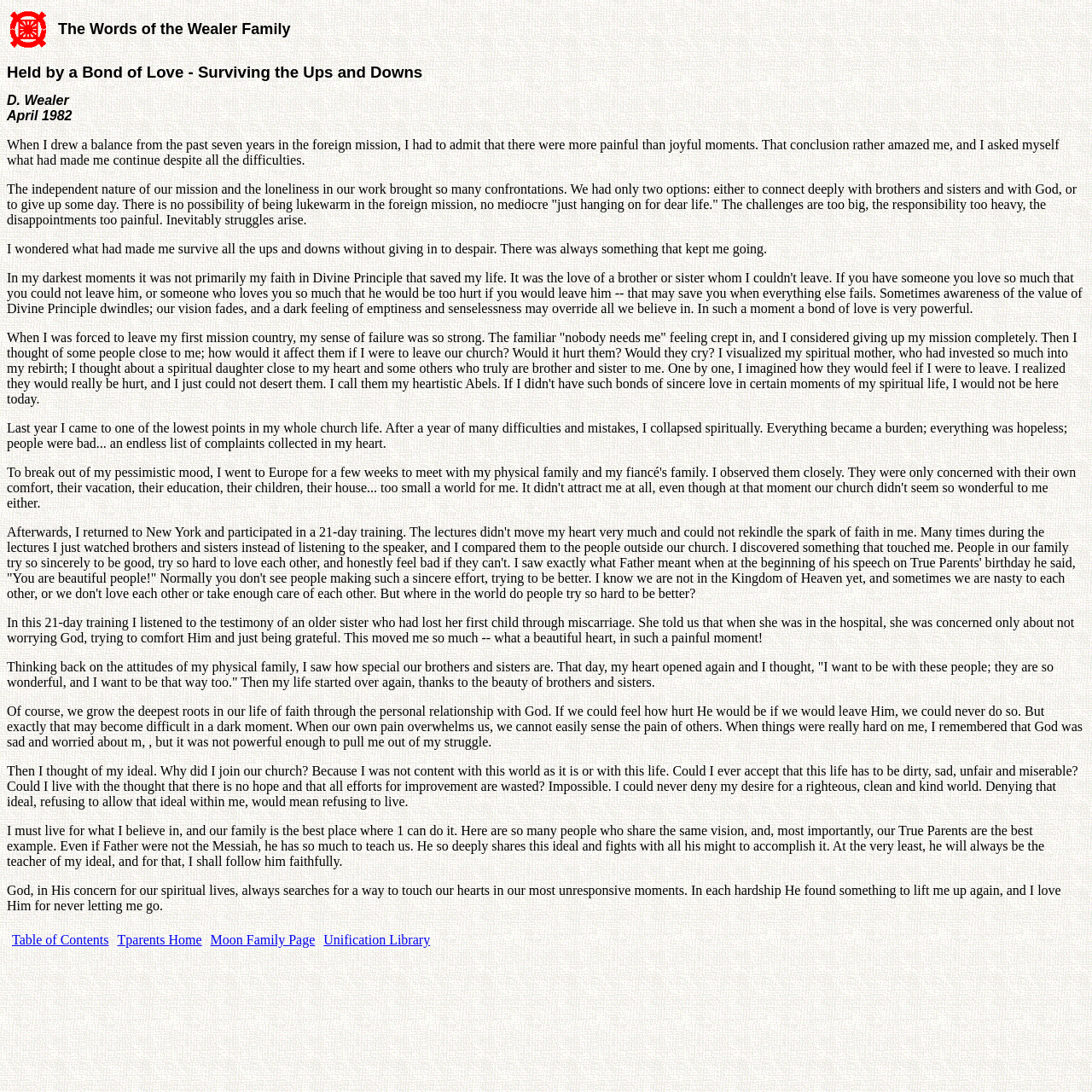Explain the features and main sections of the webpage comprehensively.

This webpage is about a personal reflection on surviving the ups and downs of life as a missionary, written by D. Wealer in April 1982. At the top of the page, there is a small image on the left and a title "The Words of the Wealer Family" on the right. Below this, there are two headings: "Held by a Bond of Love - Surviving the Ups and Downs" and "D. Wealer April 1982".

The main content of the page is a series of paragraphs that describe the author's experiences and struggles as a missionary. The text is divided into several sections, each describing a different aspect of the author's journey. The author reflects on the challenges of being a missionary, including feelings of loneliness and failure, and how they were able to persevere through these difficulties.

Throughout the text, there are references to the author's relationships with others, including their "heartistic Abels" who are people close to them, and their spiritual family. The author also mentions their ideal of creating a better world and how this ideal motivates them to continue their work.

At the bottom of the page, there is a table of contents with links to other related pages, including "Tparents Home", "Moon Family Page", and "Unification Library".